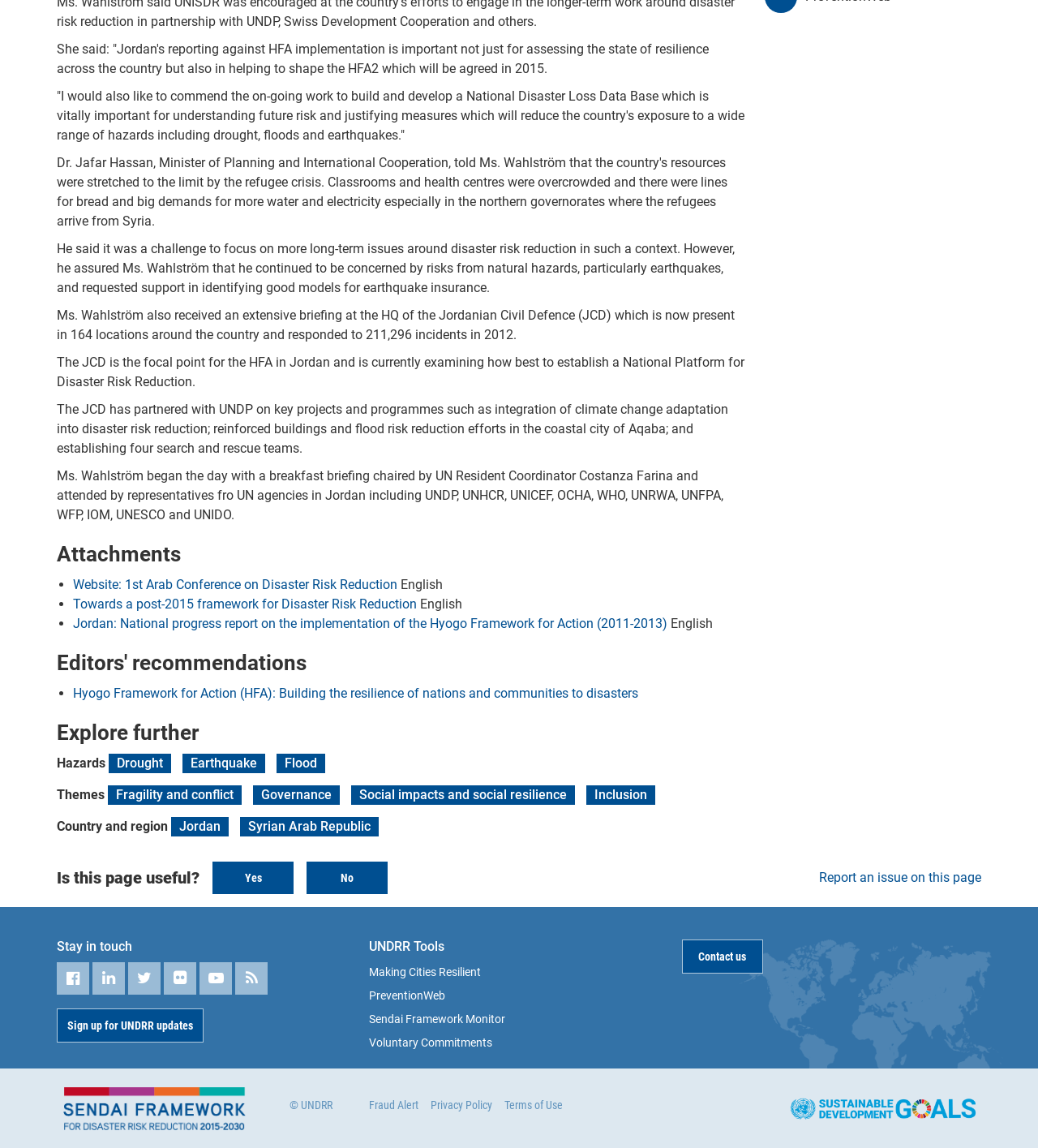Provide the bounding box coordinates of the section that needs to be clicked to accomplish the following instruction: "Click on the 'Report an issue on this page' link."

[0.78, 0.756, 0.945, 0.773]